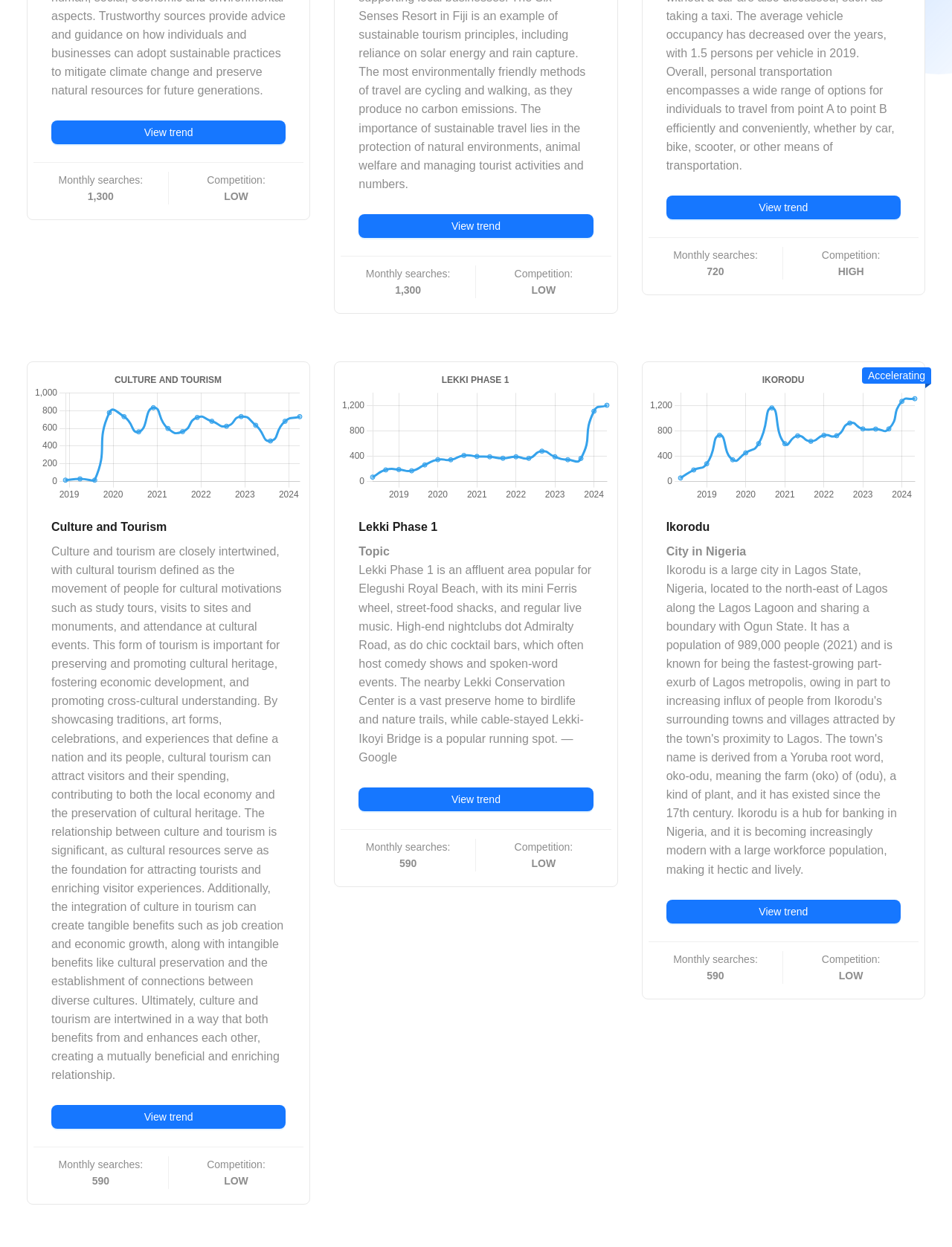Please identify the bounding box coordinates of the element that needs to be clicked to execute the following command: "Click on the link about Culture and Tourism". Provide the bounding box using four float numbers between 0 and 1, formatted as [left, top, right, bottom].

[0.028, 0.29, 0.326, 0.966]